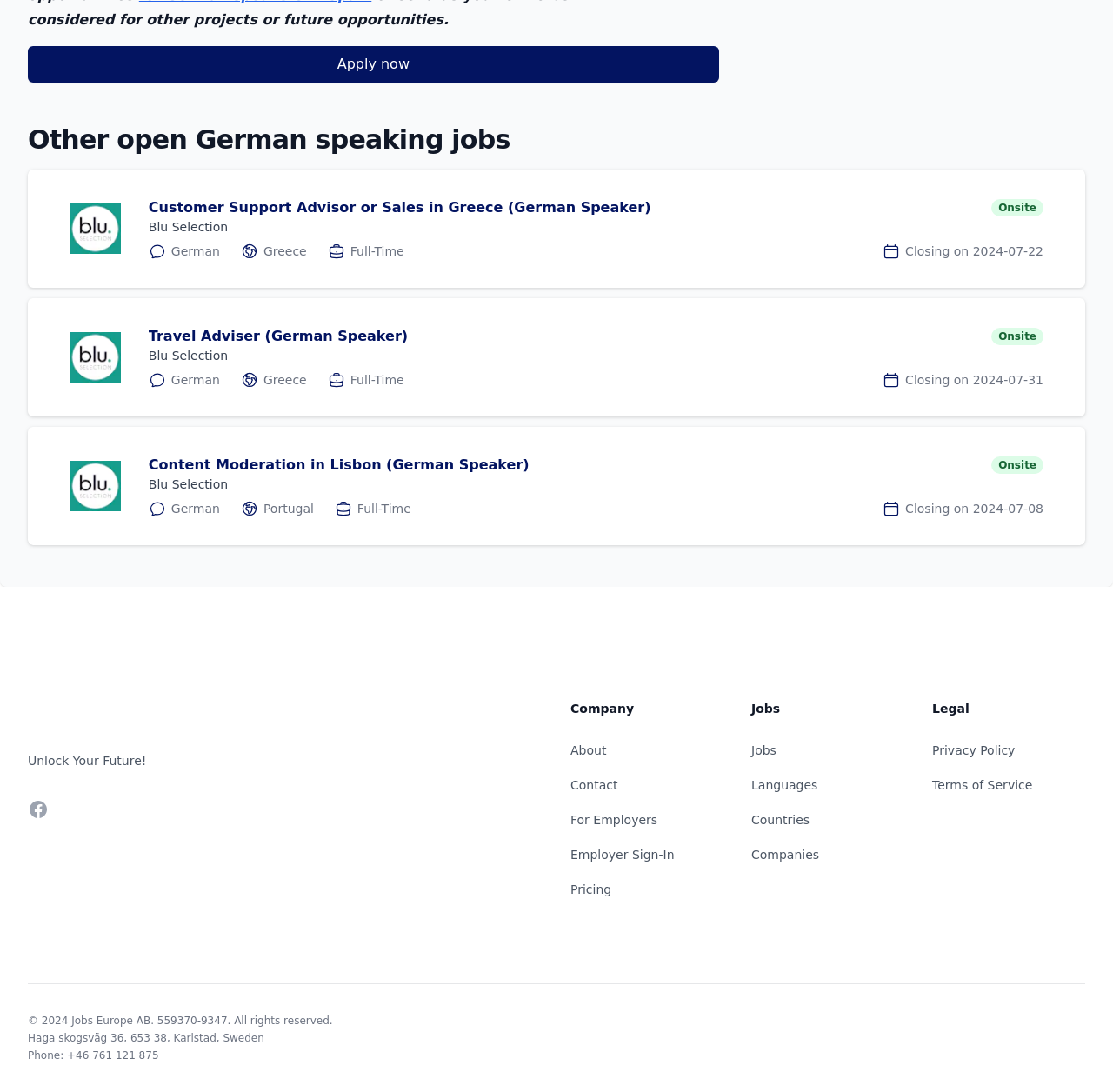Locate the bounding box coordinates of the clickable element to fulfill the following instruction: "View the image of the artist". Provide the coordinates as four float numbers between 0 and 1 in the format [left, top, right, bottom].

None